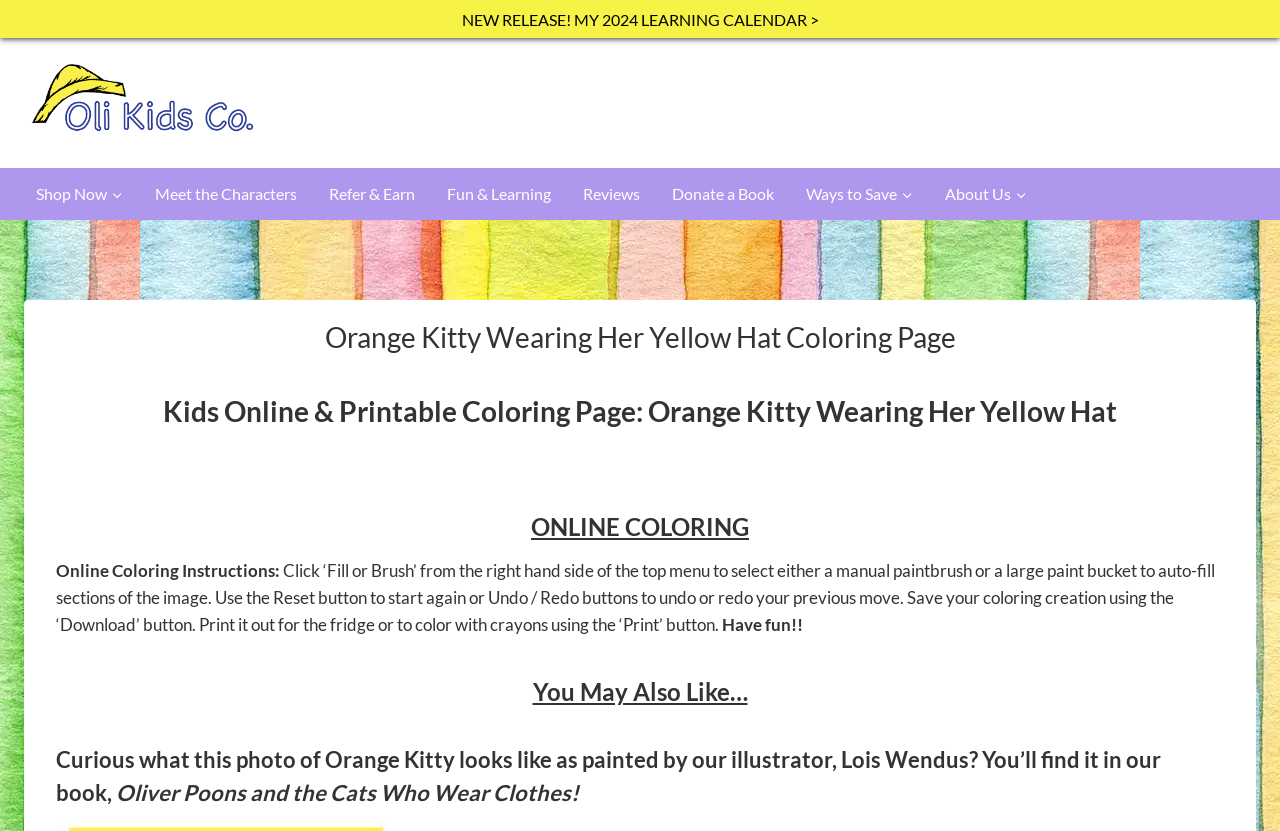Locate the primary headline on the webpage and provide its text.

Orange Kitty Wearing Her Yellow Hat Coloring Page